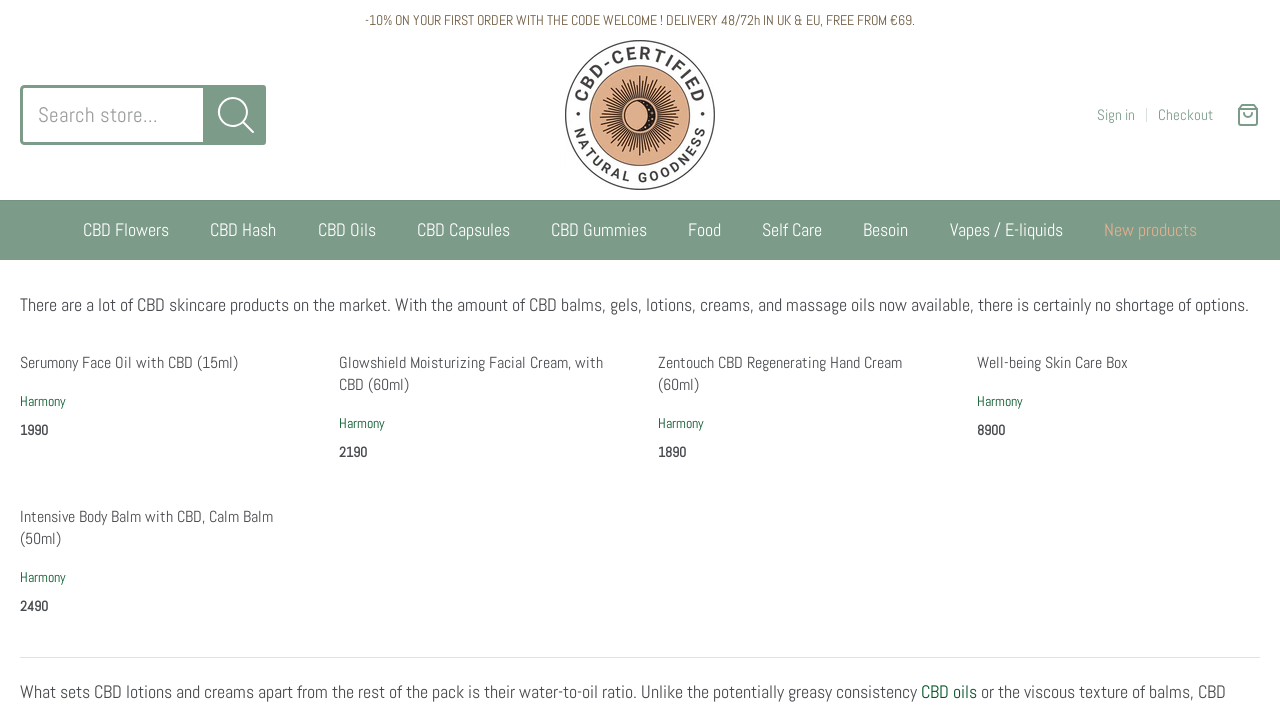Identify the bounding box of the UI element that matches this description: "Well-being Skin Care Box".

[0.763, 0.496, 0.881, 0.525]